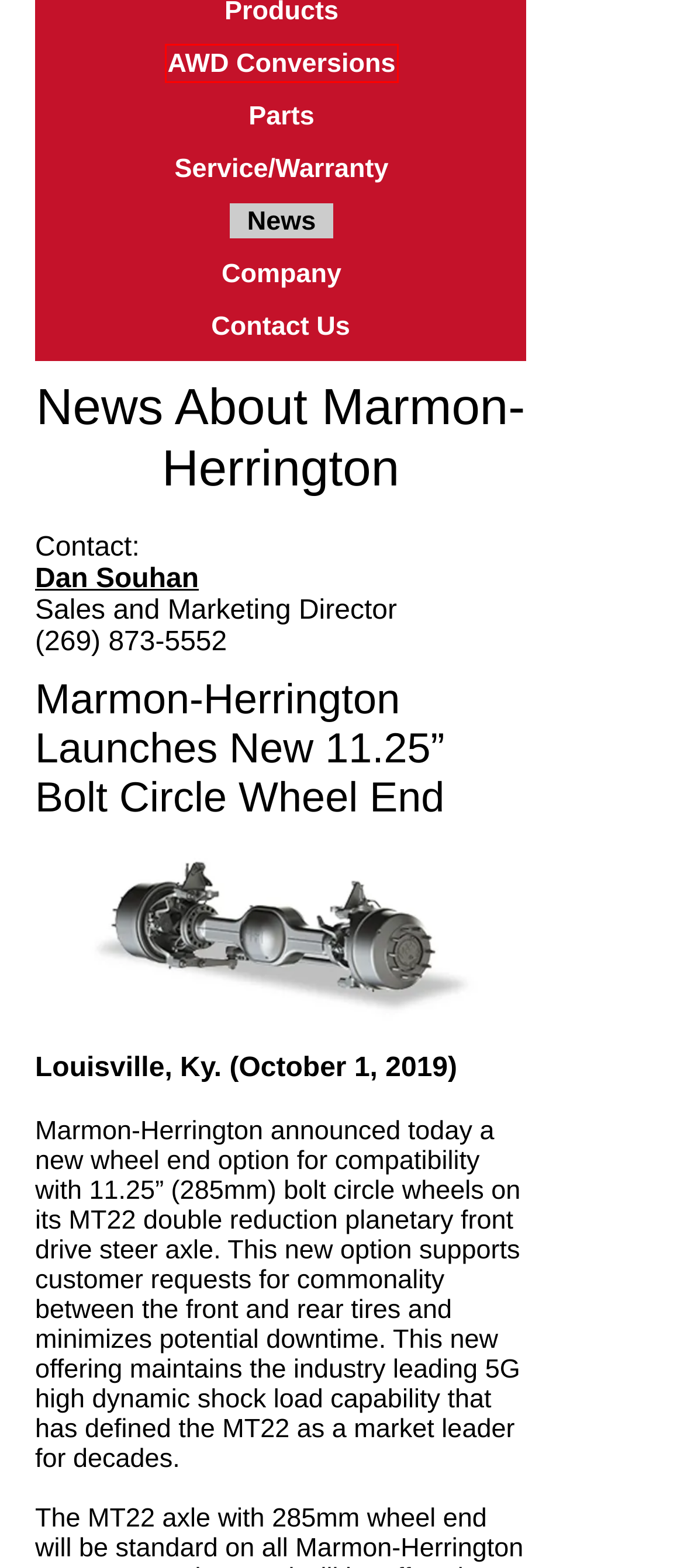Analyze the screenshot of a webpage with a red bounding box and select the webpage description that most accurately describes the new page resulting from clicking the element inside the red box. Here are the candidates:
A. Marmon-Herrington Company Information.
B. Marmon-Herrington OEM Products
C. Marmon-Herrington News
D. Marmon-Herrington
E. Marmon-Herrington AWD Conversions
F. Marmon-Herrington Contacts
G. Marmon-Herrington Service and Warranty
H. Marmon-Herrington Parts

E